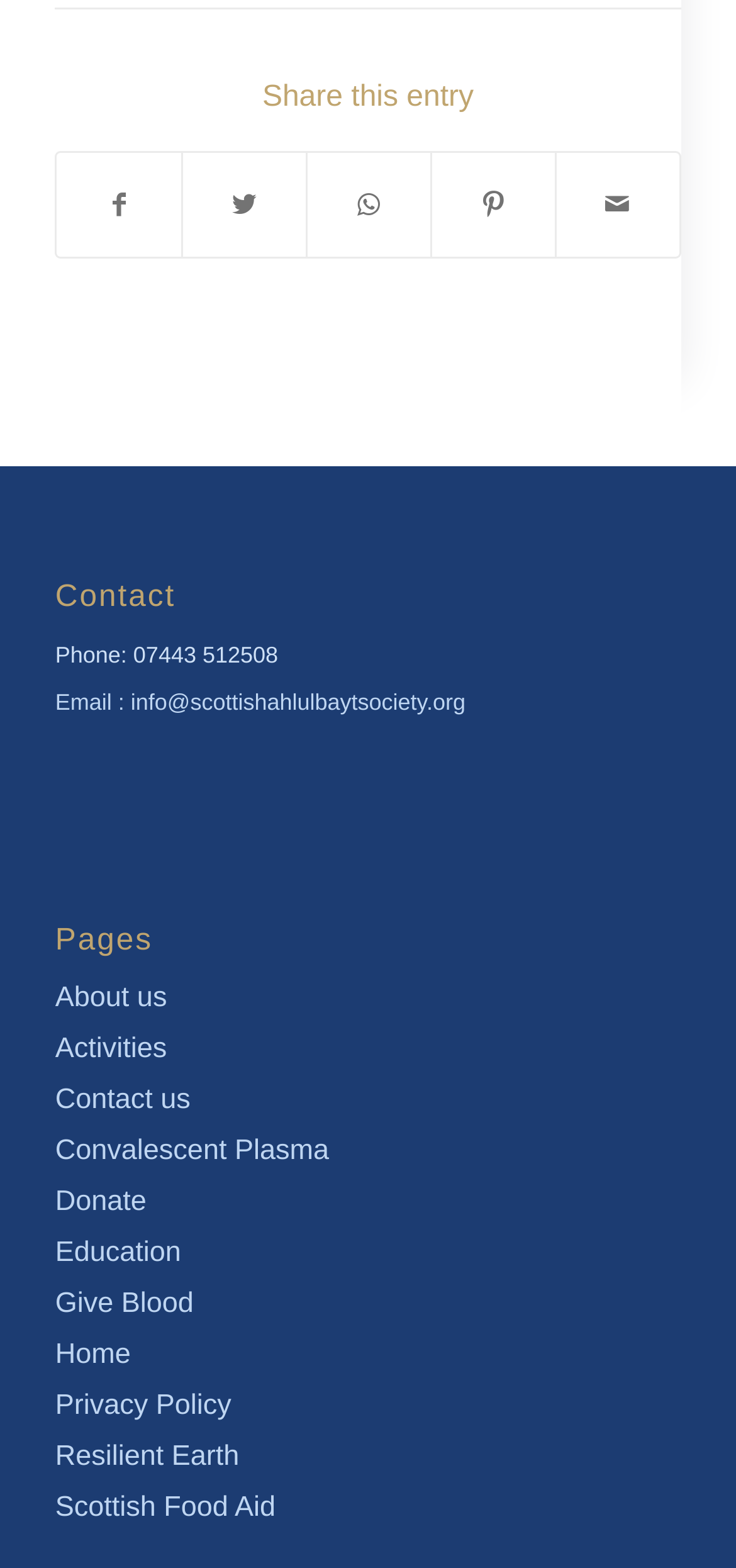Please give the bounding box coordinates of the area that should be clicked to fulfill the following instruction: "Send an email". The coordinates should be in the format of four float numbers from 0 to 1, i.e., [left, top, right, bottom].

[0.075, 0.44, 0.632, 0.456]